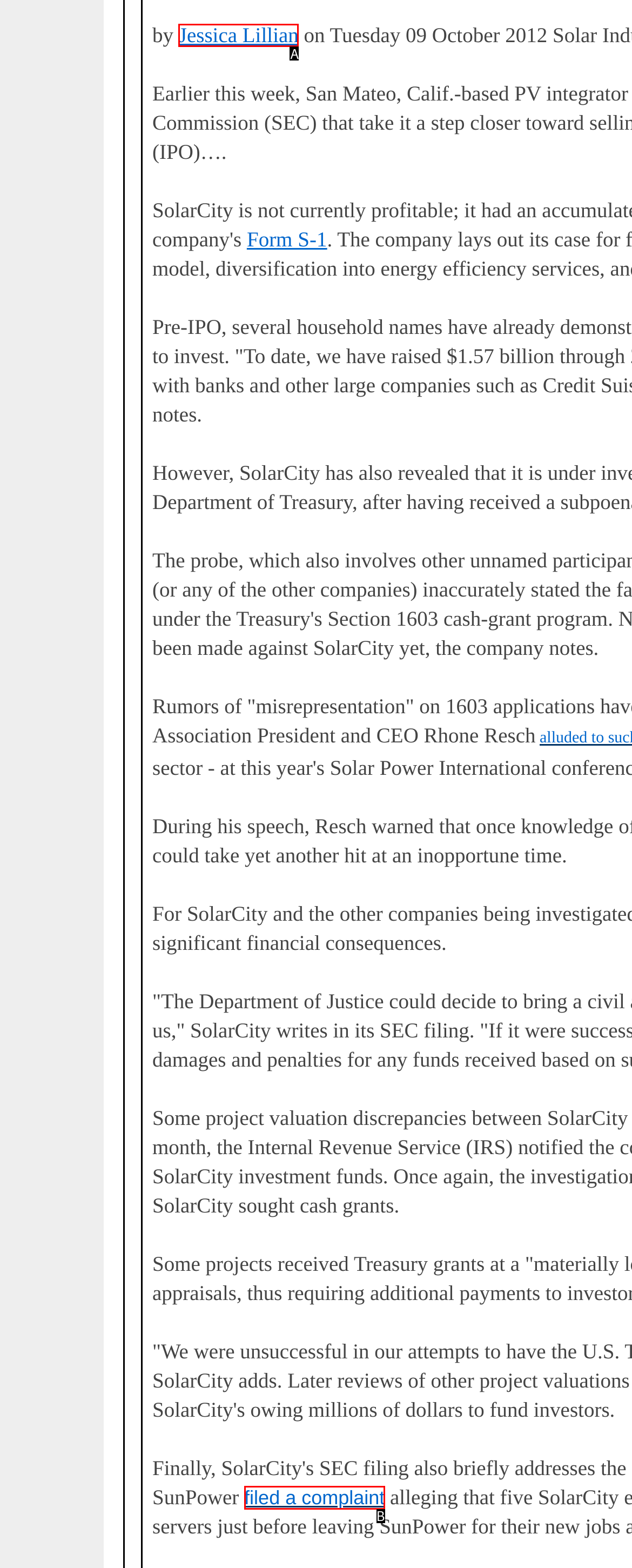Determine which option fits the following description: filed a complaint
Answer with the corresponding option's letter directly.

B